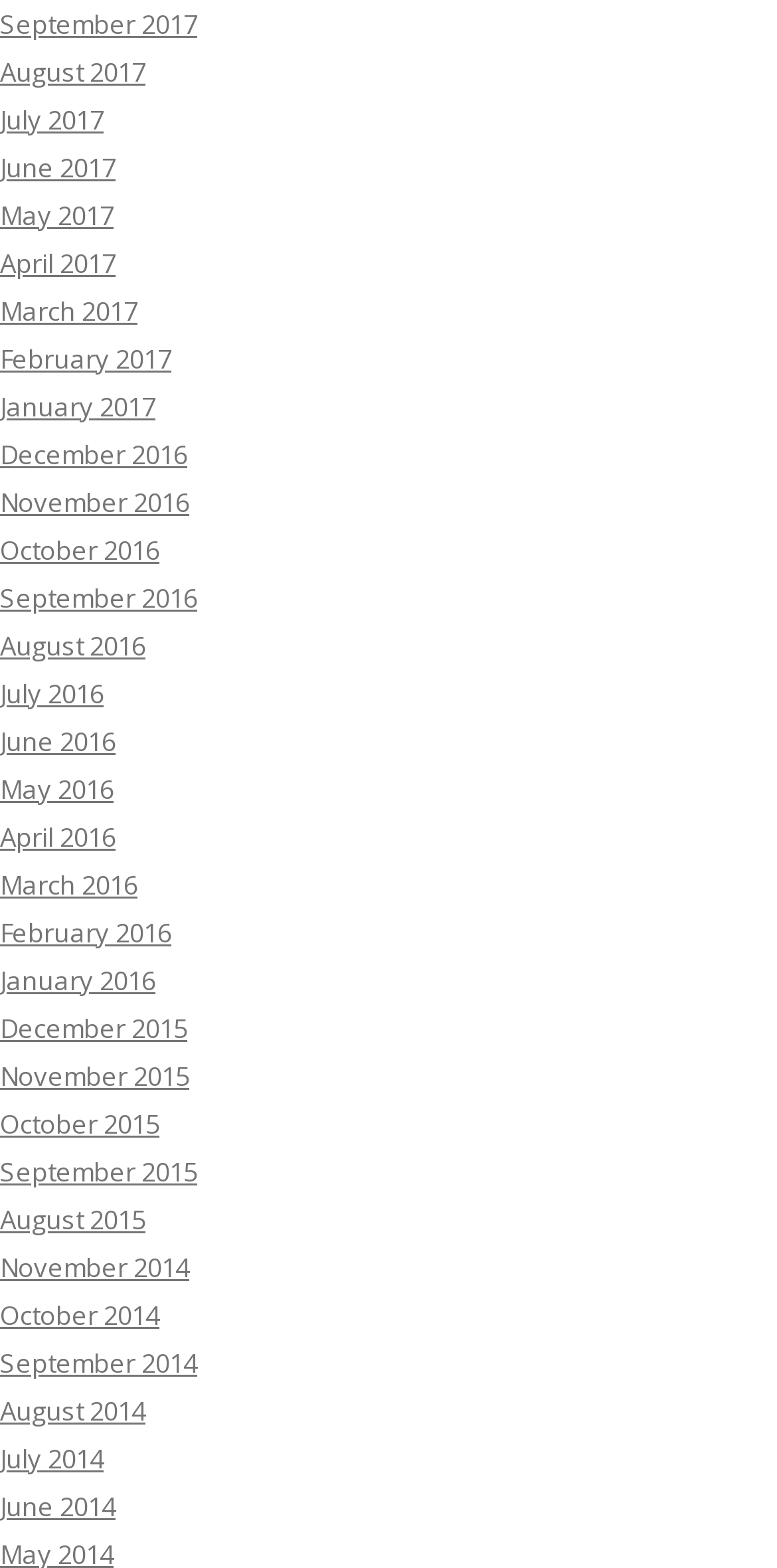Please pinpoint the bounding box coordinates for the region I should click to adhere to this instruction: "browse June 2014".

[0.0, 0.949, 0.149, 0.972]